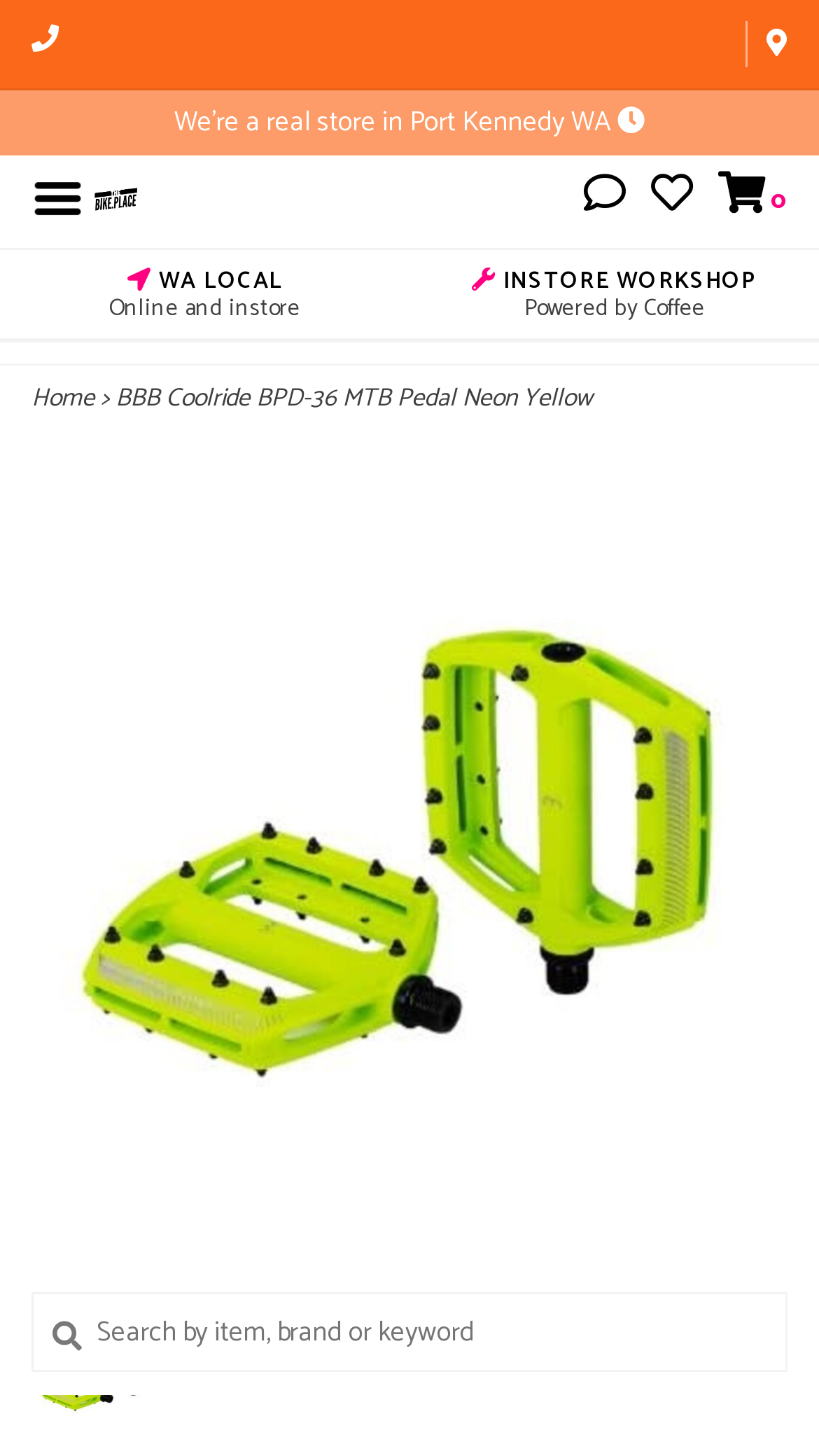What is the brand of the pedal?
Carefully analyze the image and provide a thorough answer to the question.

By looking at the image and link elements, I can see that the pedal is from the brand 'BBB'. This is evident from the text 'BBB Coolride BPD-36 MTB Pedal Neon Yellow' which appears multiple times on the page.